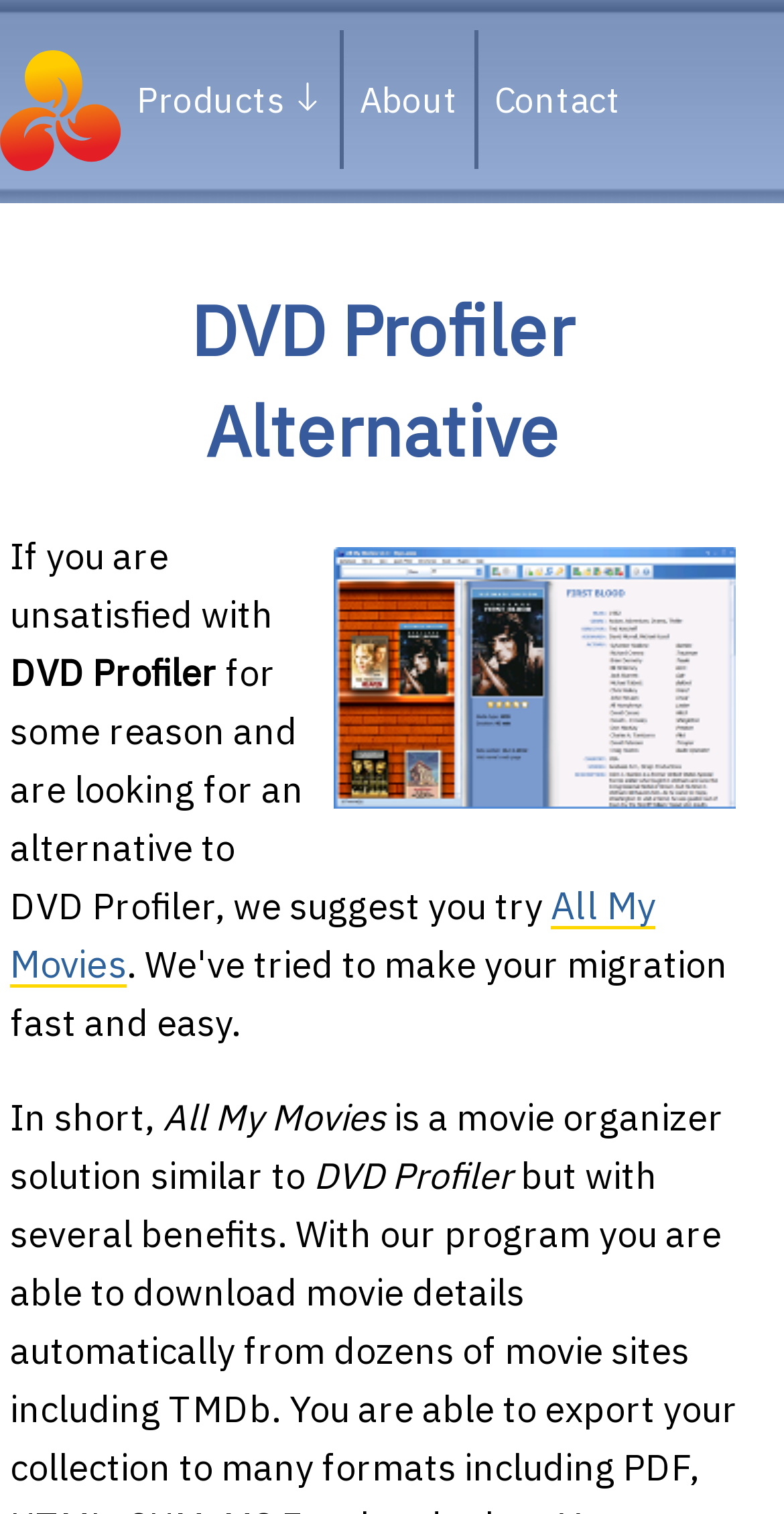What is the alternative to DVD Profiler?
Answer with a single word or phrase by referring to the visual content.

All My Movies